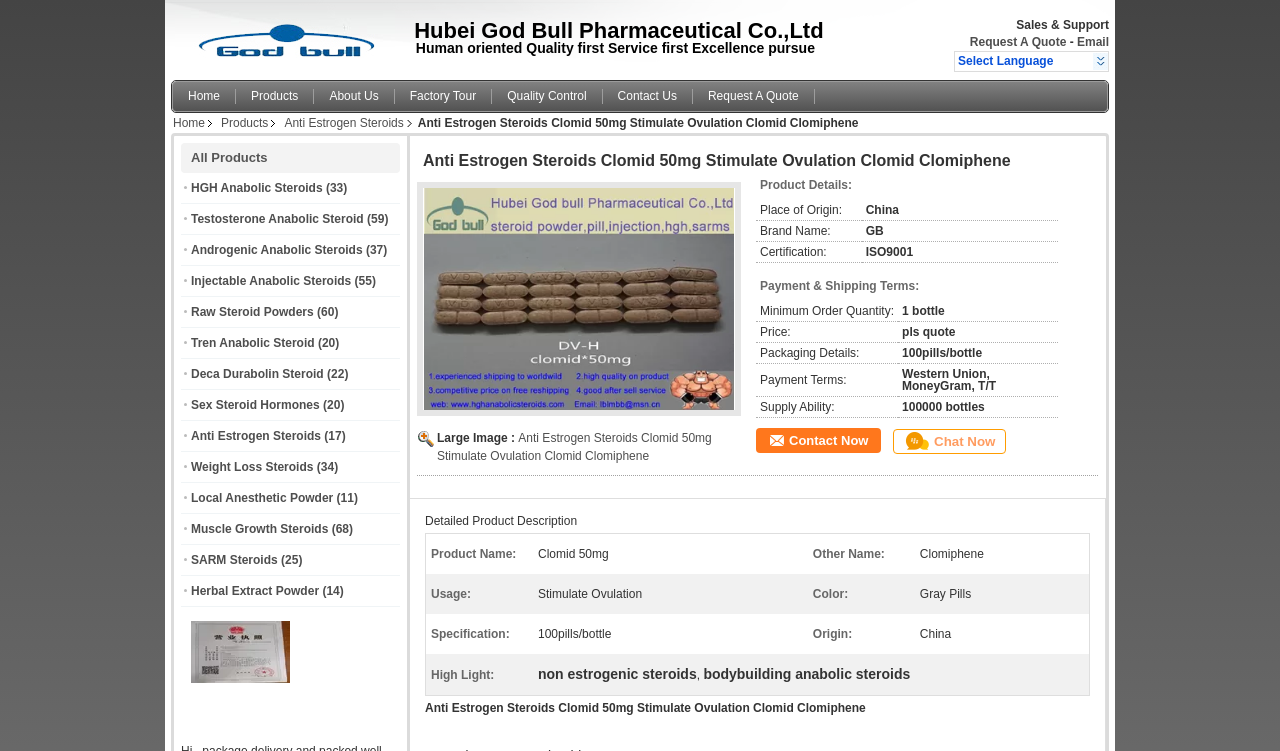Please determine the primary heading and provide its text.

Anti Estrogen Steroids Clomid 50mg Stimulate Ovulation Clomid Clomiphene